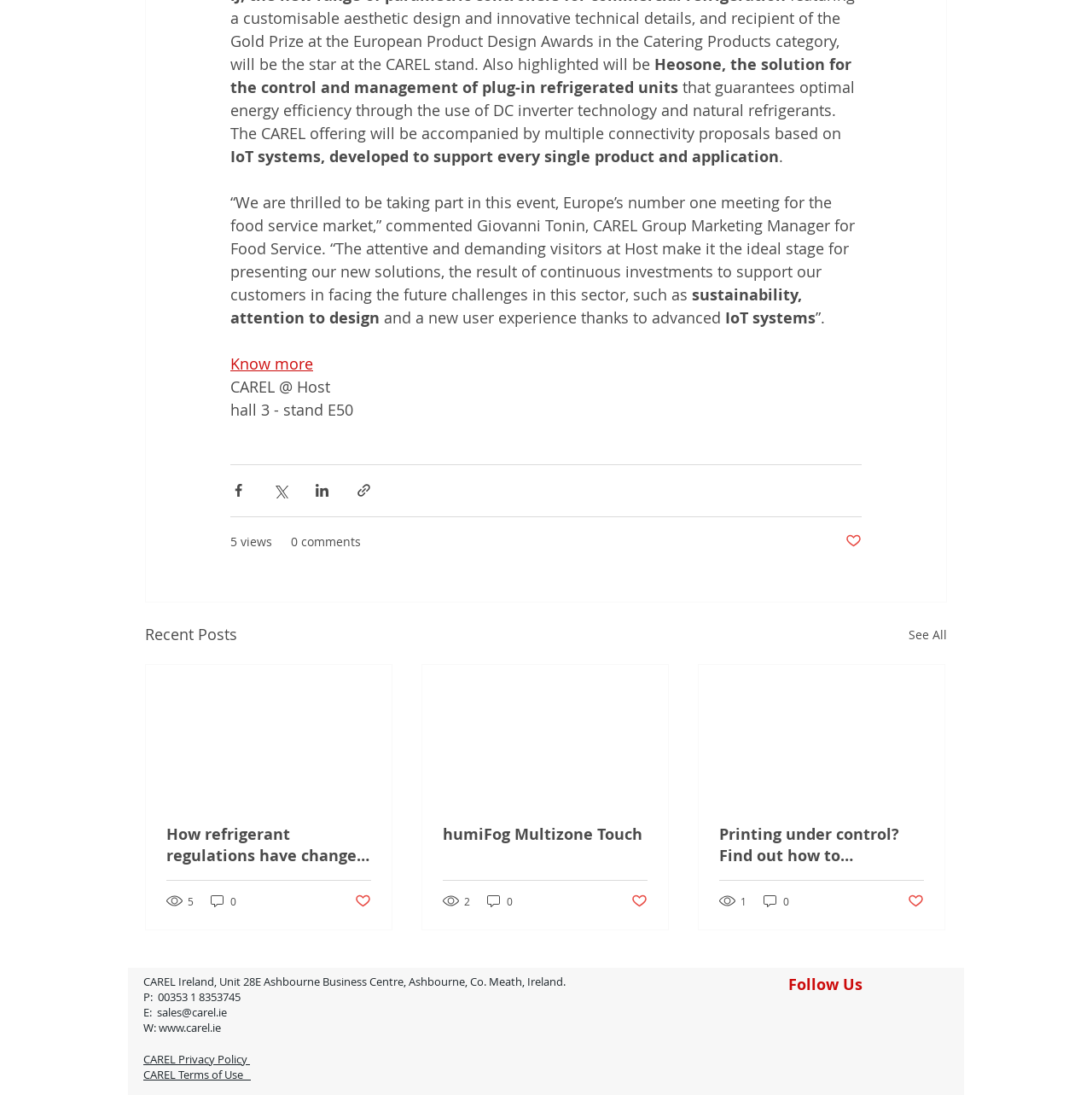Locate the bounding box coordinates of the clickable area needed to fulfill the instruction: "Share via Facebook".

[0.211, 0.44, 0.226, 0.455]